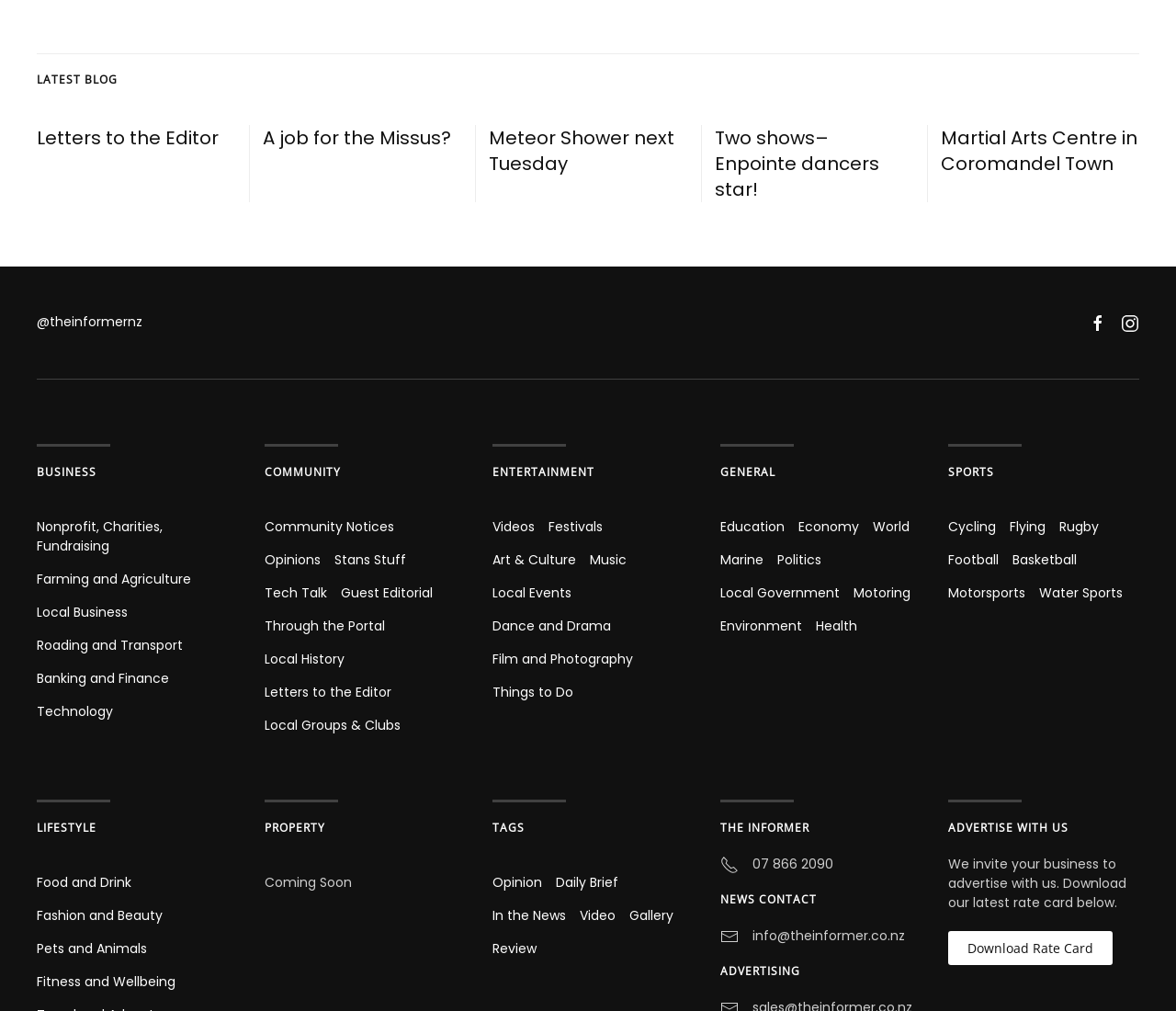Identify the bounding box coordinates of the section that should be clicked to achieve the task described: "Click on 'LIFESTYLE'".

[0.031, 0.811, 0.082, 0.826]